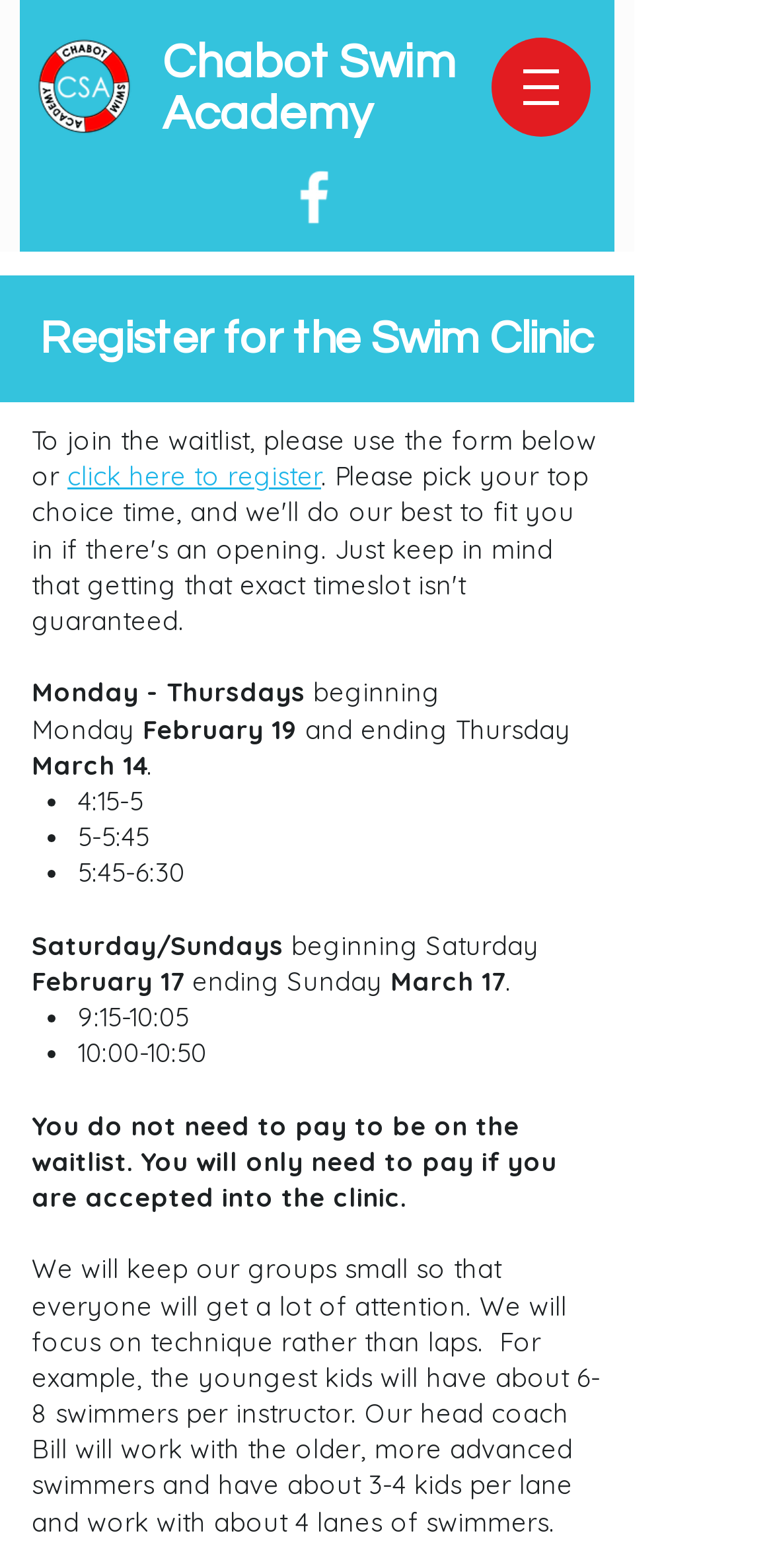Please provide the bounding box coordinate of the region that matches the element description: aria-label="Facebook". Coordinates should be in the format (top-left x, top-left y, bottom-right x, bottom-right y) and all values should be between 0 and 1.

[0.362, 0.104, 0.451, 0.148]